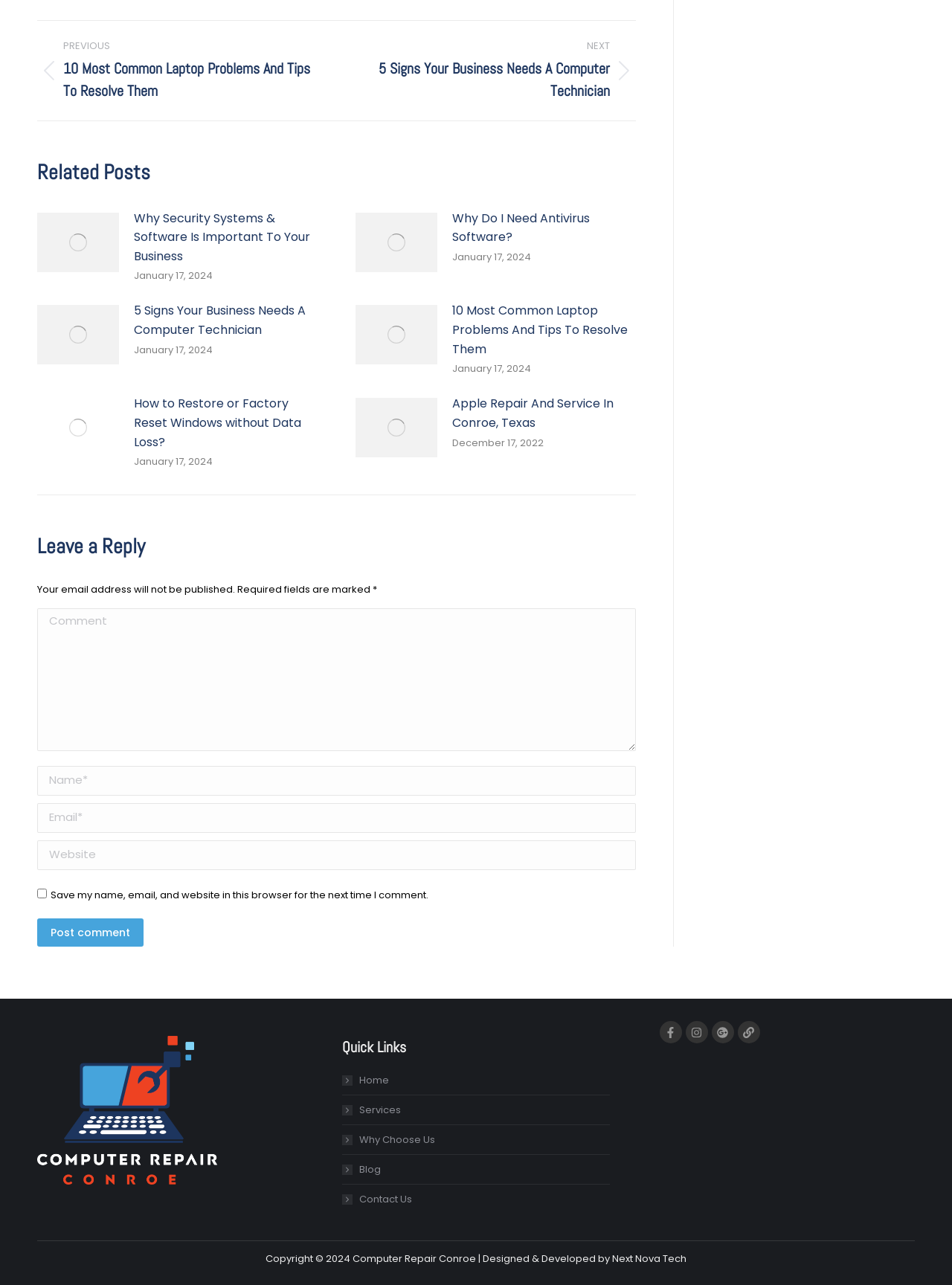Please determine the bounding box coordinates of the element's region to click for the following instruction: "Follow the 'Facebook' link".

[0.693, 0.795, 0.716, 0.812]